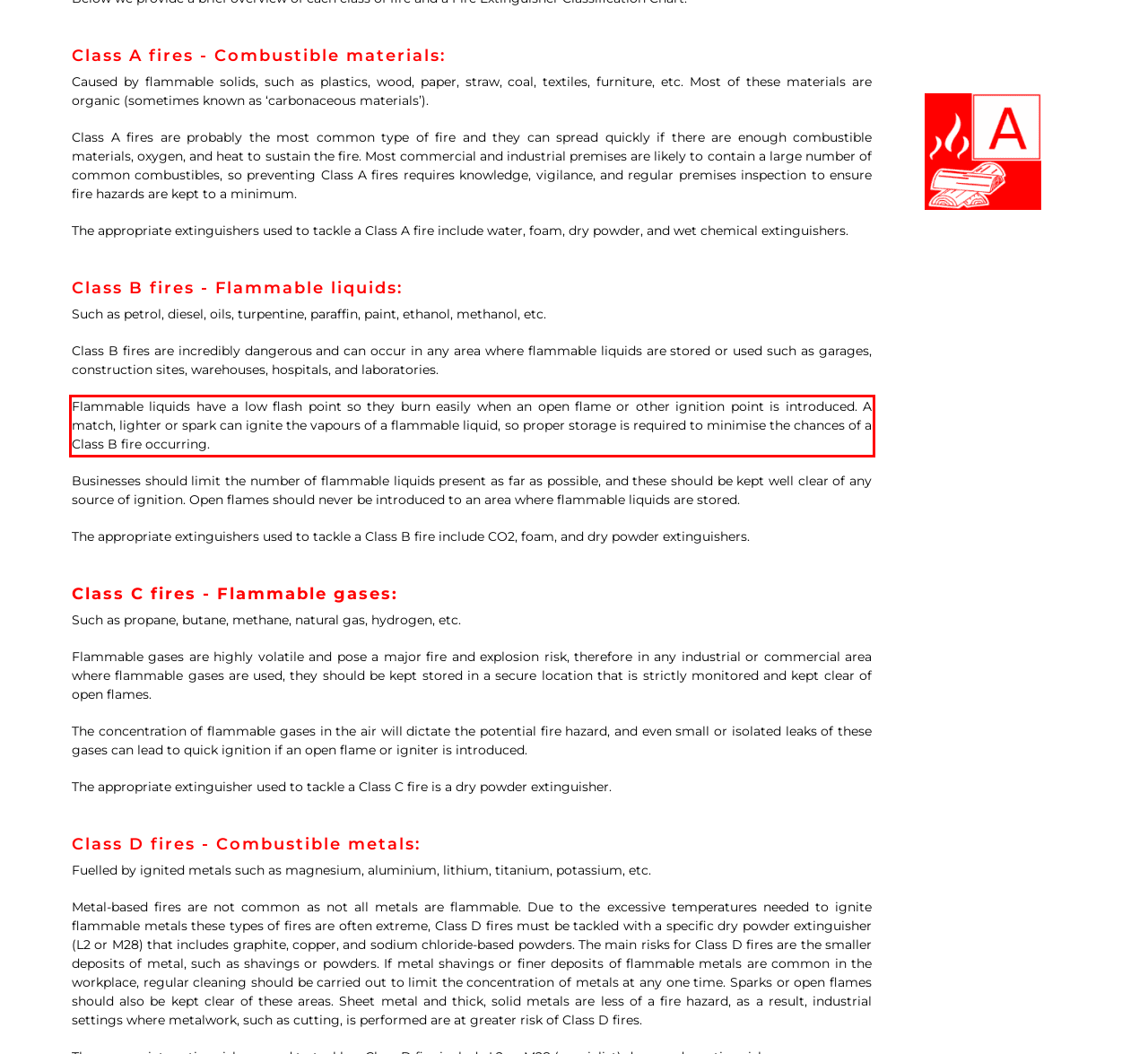You have a screenshot of a webpage with a red bounding box. Identify and extract the text content located inside the red bounding box.

Flammable liquids have a low flash point so they burn easily when an open flame or other ignition point is introduced. A match, lighter or spark can ignite the vapours of a flammable liquid, so proper storage is required to minimise the chances of a Class B fire occurring.